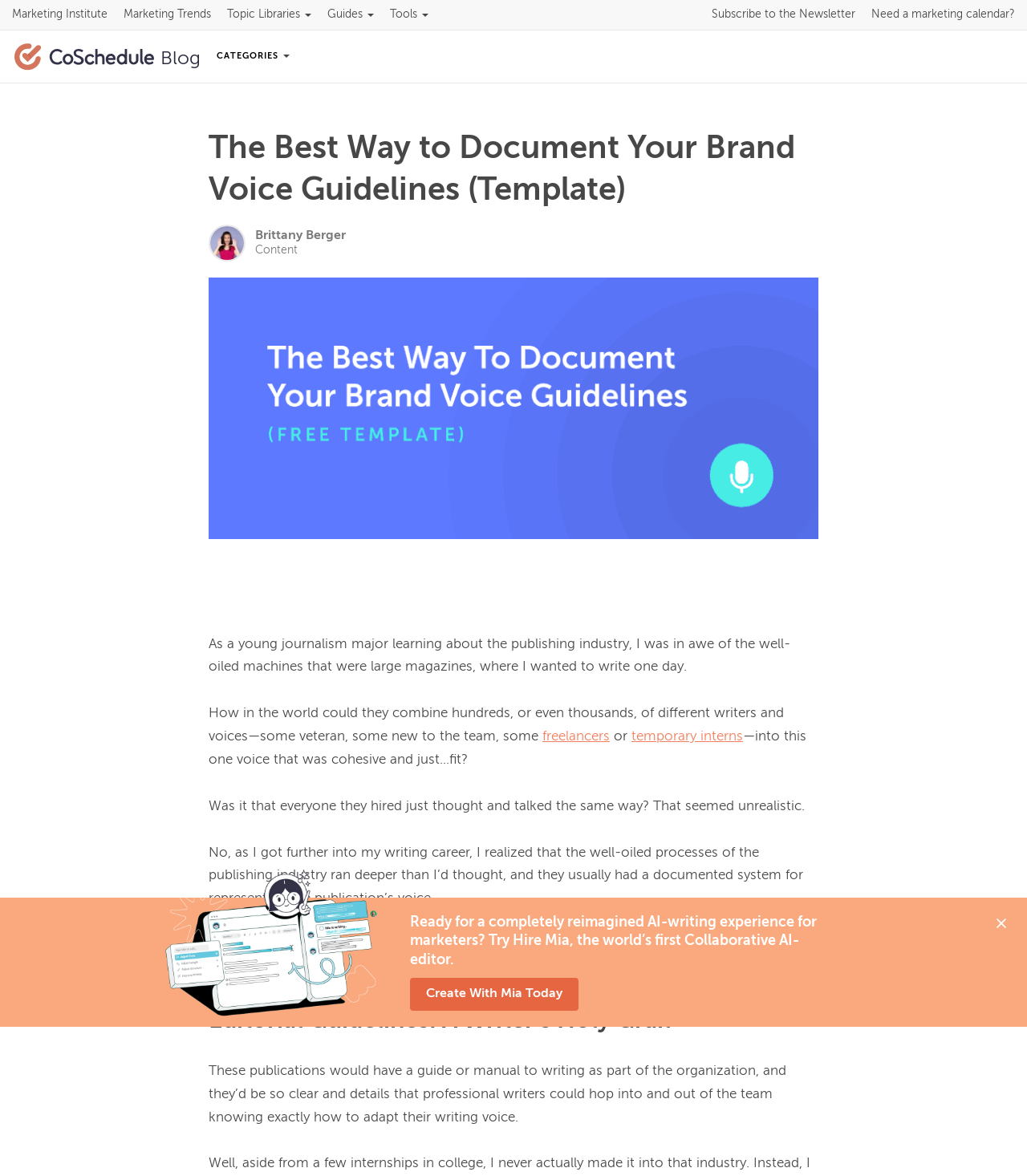Refer to the element description Need a marketing calendar? and identify the corresponding bounding box in the screenshot. Format the coordinates as (top-left x, top-left y, bottom-right x, bottom-right y) with values in the range of 0 to 1.

[0.848, 0.0, 0.988, 0.025]